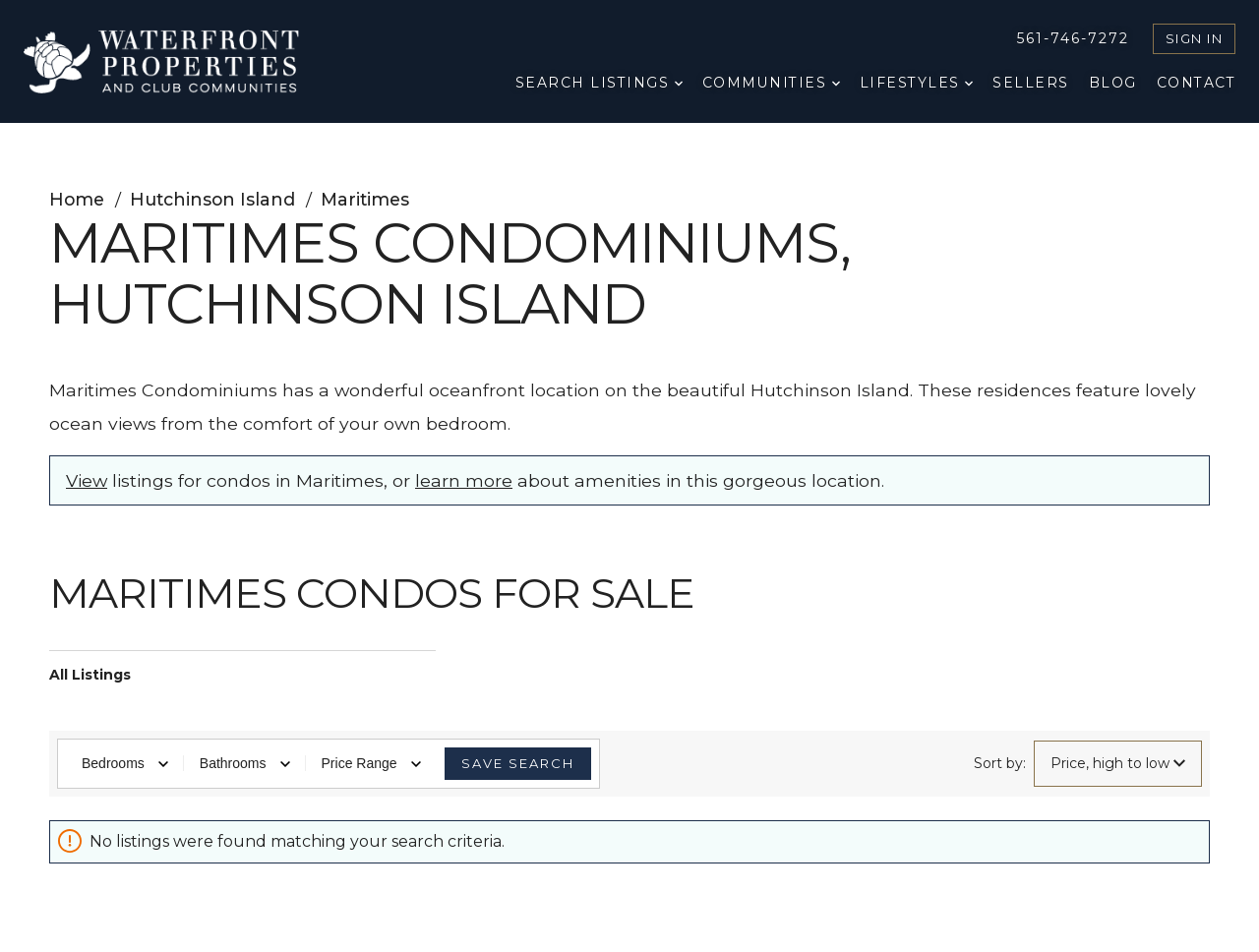Describe all the key features of the webpage in detail.

The webpage is about Maritimes Condos for Sale, located on Hutchinson Island. At the top left, there is a logo of Waterfront Properties and Club Communities, accompanied by a link to the homepage. On the top right, there are several links, including a phone number, a sign-in button, and a search listings dropdown button. Below these links, there are three buttons for navigating to different sections: COMMUNITIES, LIFESTYLES, and SELLERS, BLOG, and CONTACT.

The main content of the webpage starts with a heading that reads "MARITIMES CONDOMINIUMS, HUTCHINSON ISLAND". Below this heading, there is a paragraph describing the condominiums, mentioning their wonderful oceanfront location and lovely ocean views. There are also links to view listings for condos in Maritimes or to learn more about the amenities in this location.

Further down, there is another heading that reads "MARITIMES CONDOS FOR SALE". Below this heading, there are several buttons for filtering search results, including buttons for bedrooms, bathrooms, price range, and a save search button. There is also a dropdown button for sorting search results by price, high to low.

At the very bottom of the page, there is an alert message that appears when no listings are found matching the search criteria, with a message that reads "No listings were found matching your search criteria."